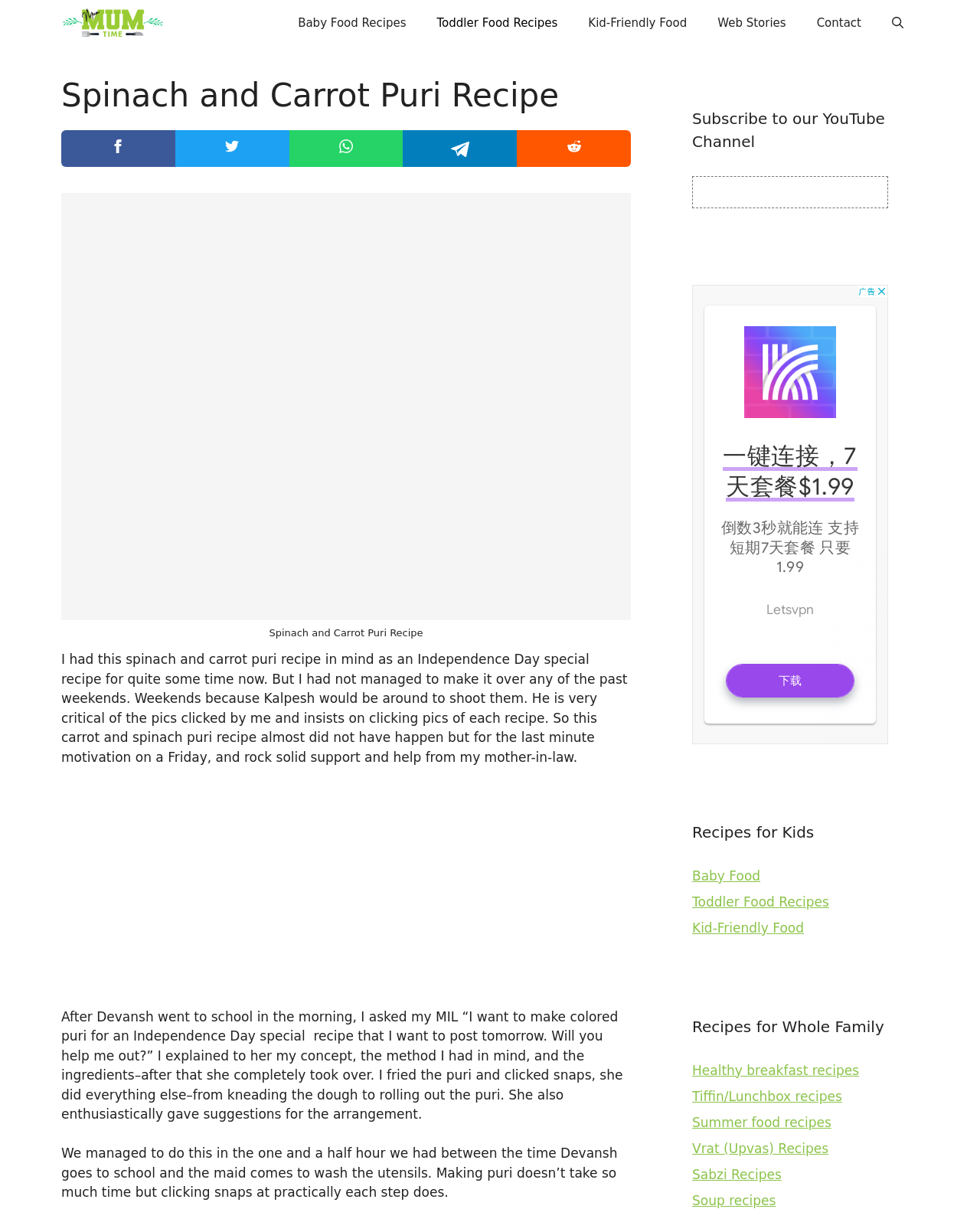Your task is to find and give the main heading text of the webpage.

Spinach and Carrot Puri Recipe